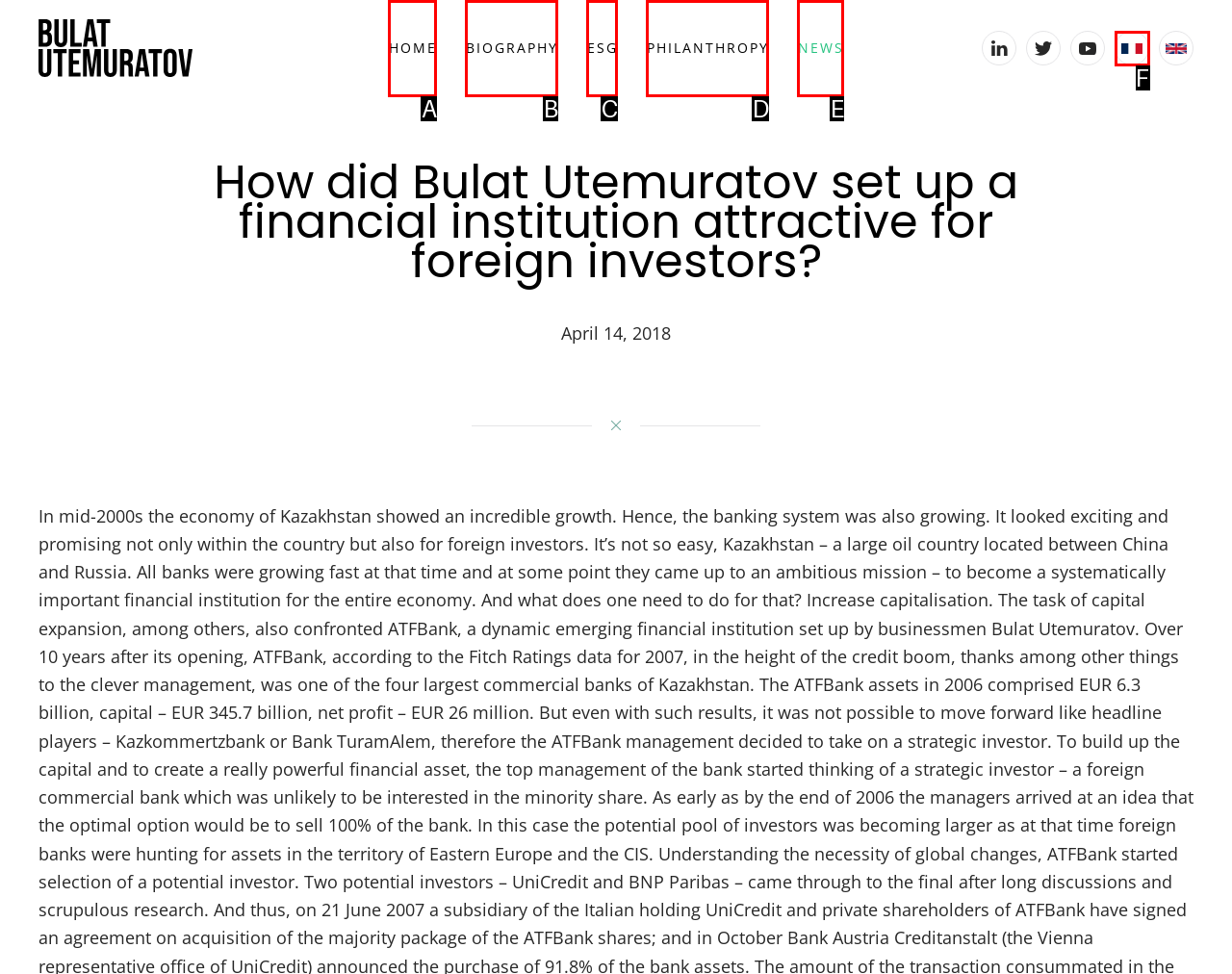Select the appropriate option that fits: ESG
Reply with the letter of the correct choice.

C